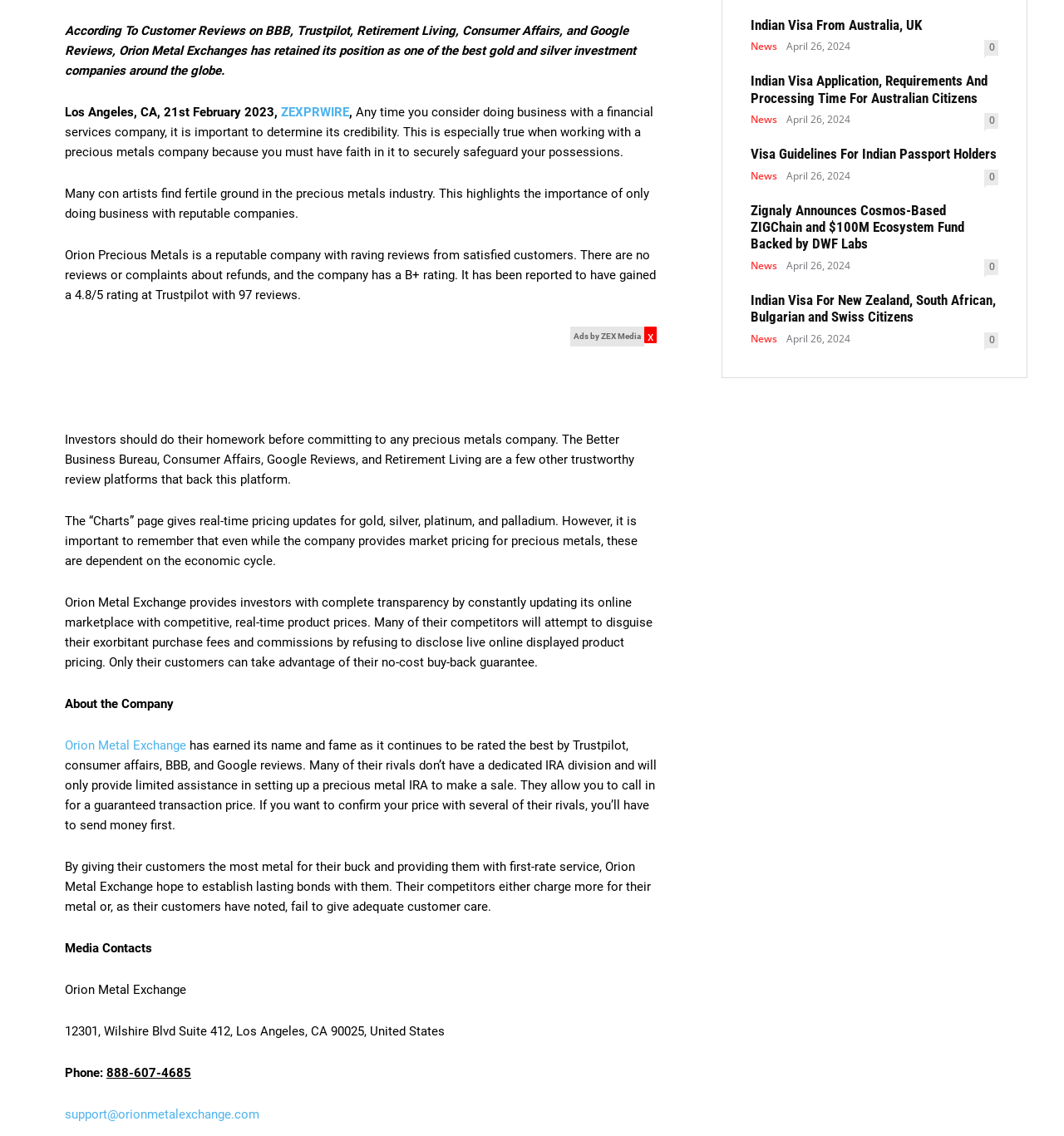Provide the bounding box coordinates of the HTML element this sentence describes: "Orion Metal Exchange".

[0.061, 0.582, 0.175, 0.595]